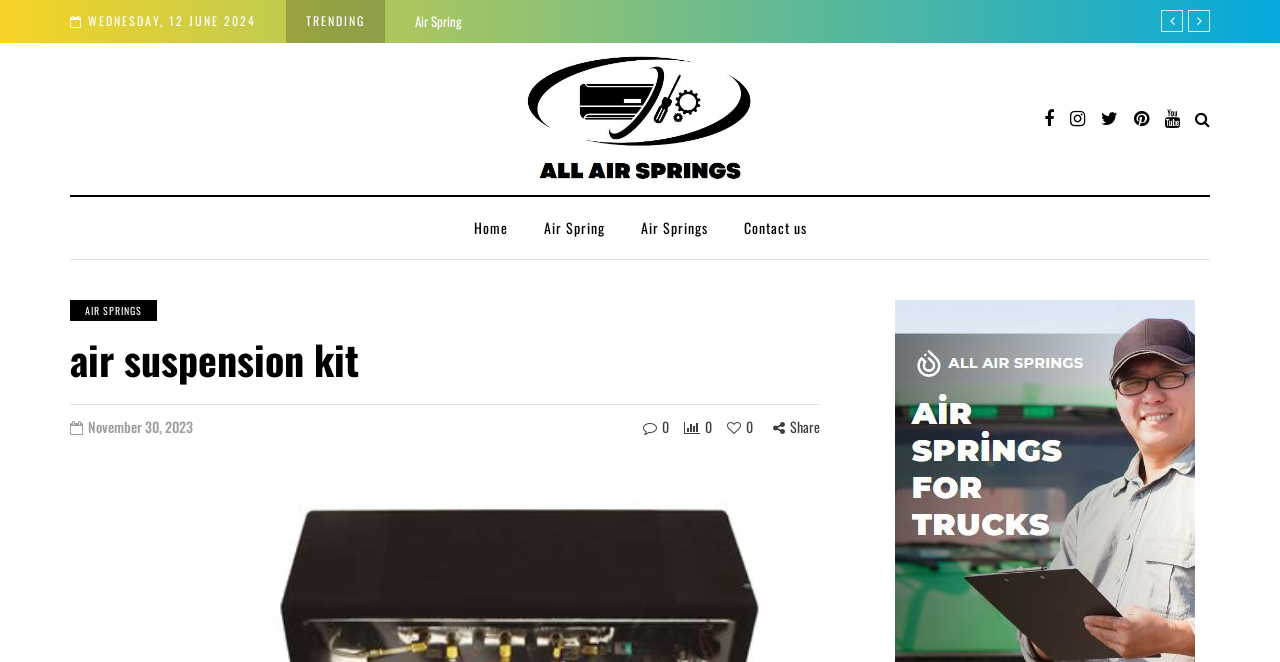Specify the bounding box coordinates of the area that needs to be clicked to achieve the following instruction: "Search for something".

[0.934, 0.166, 0.945, 0.195]